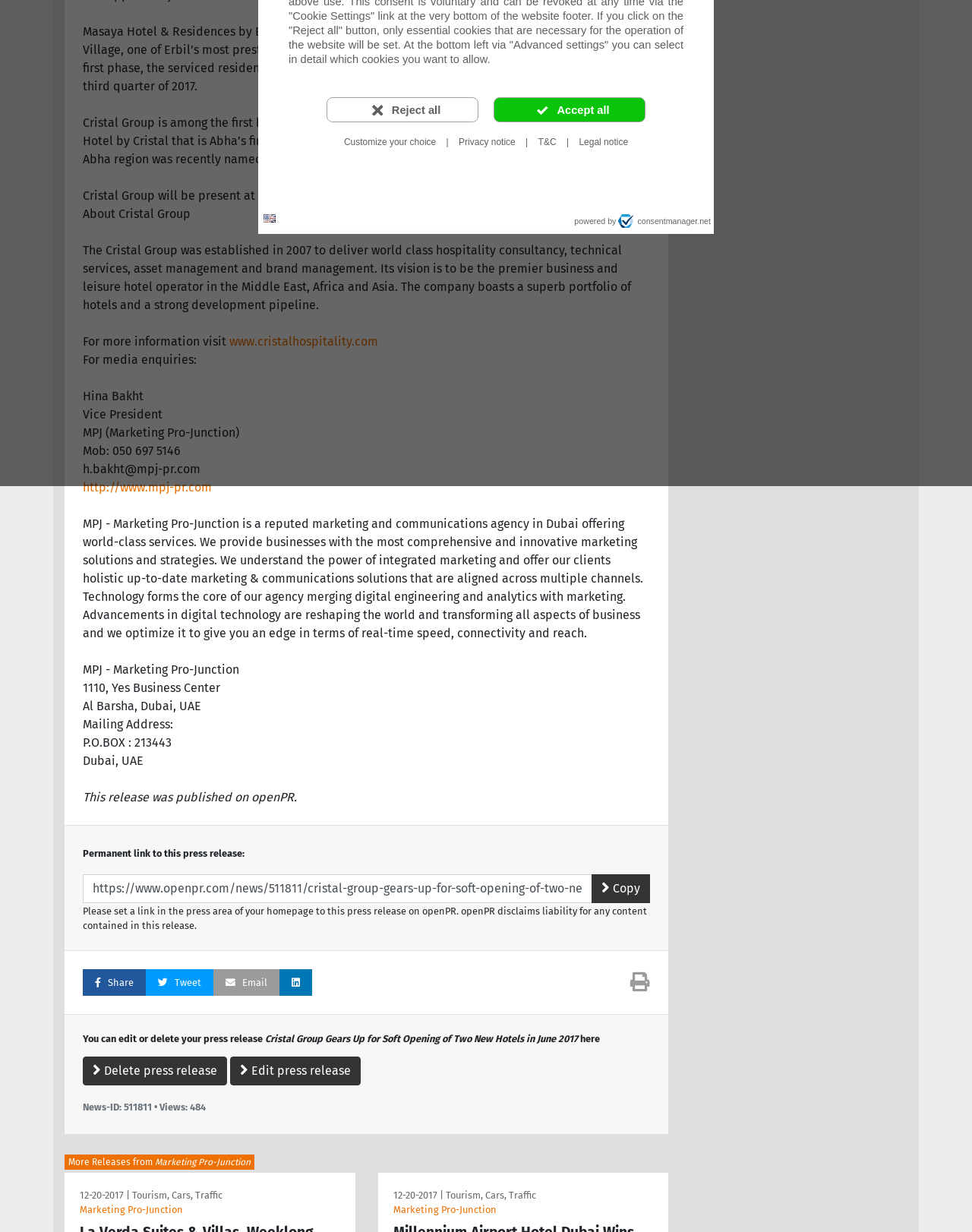Find the bounding box of the element with the following description: "title="LinkedIn"". The coordinates must be four float numbers between 0 and 1, formatted as [left, top, right, bottom].

[0.288, 0.786, 0.321, 0.808]